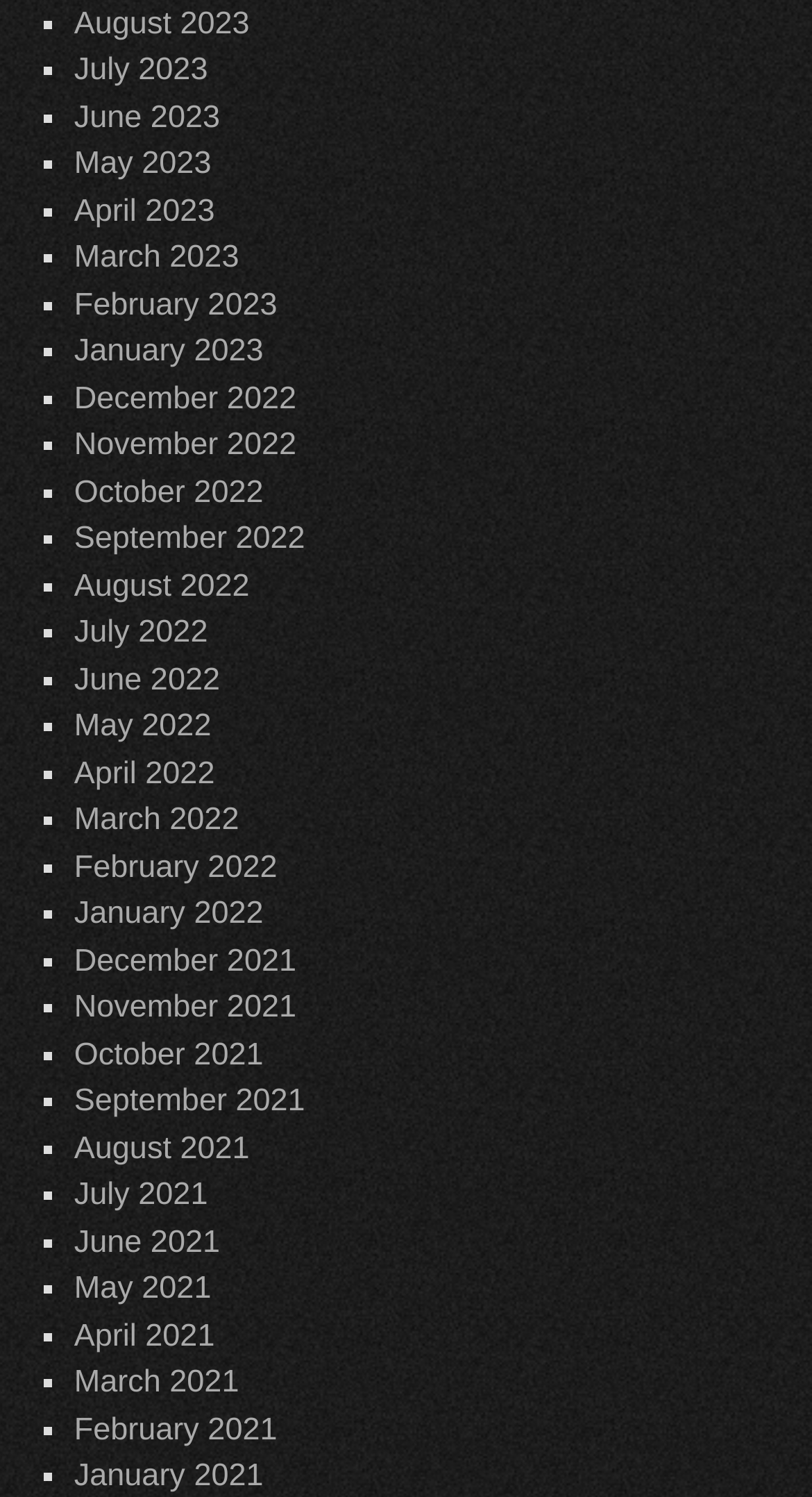What is the latest month listed?
Answer with a single word or phrase by referring to the visual content.

August 2023